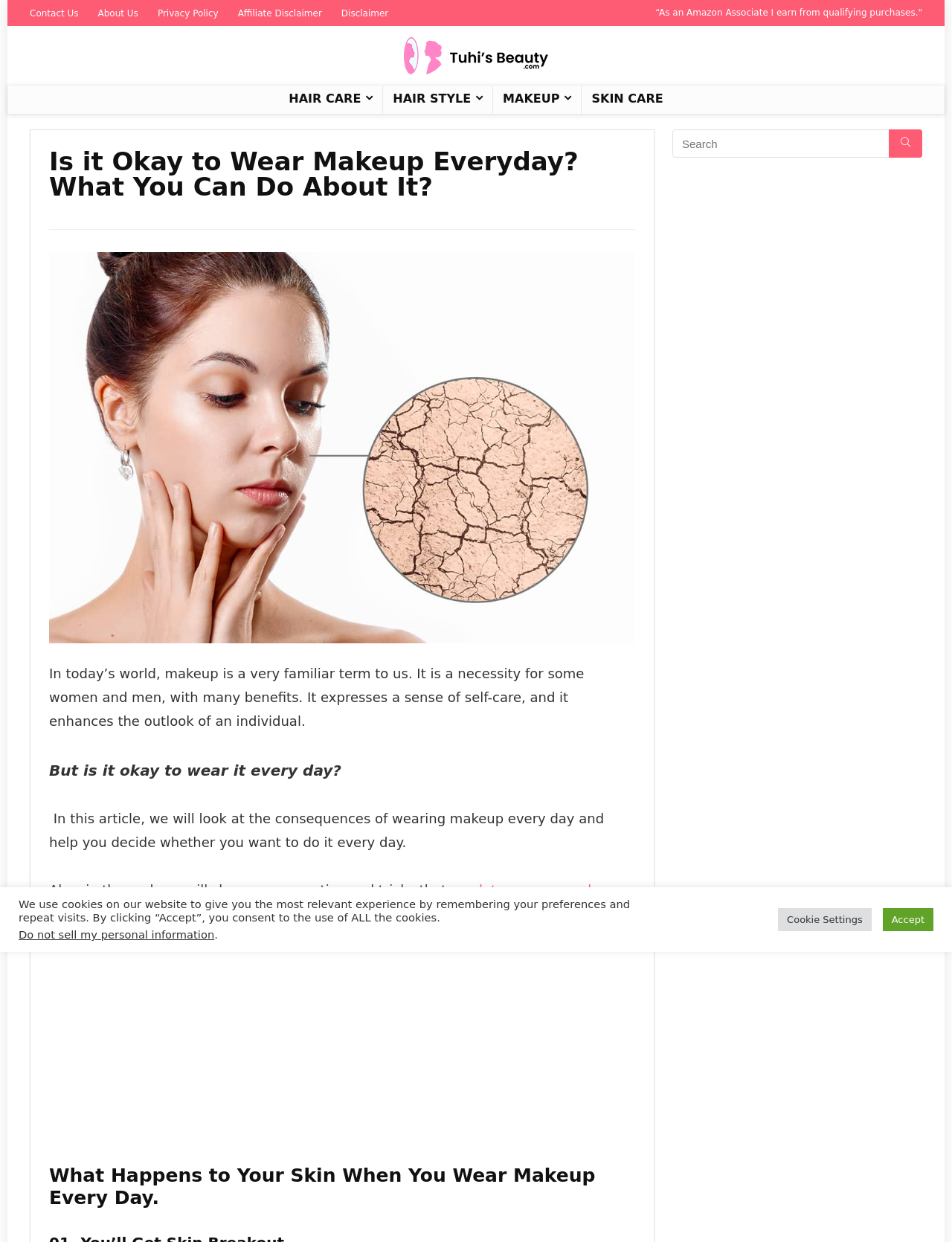What is the purpose of the search bar?
Please provide an in-depth and detailed response to the question.

The search bar is located at the bottom right of the webpage, and it has a textbox and a search button. This suggests that the purpose of the search bar is to allow users to search for specific content within the website.